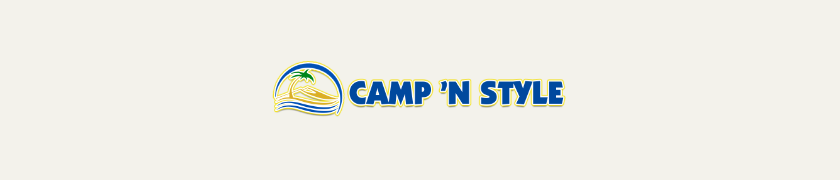What colors are prominent in the logo?
Kindly offer a detailed explanation using the data available in the image.

The bright colors, particularly the blue and yellow, emphasize a cheerful and inviting atmosphere, which indicates that blue and yellow are the prominent colors in the logo.